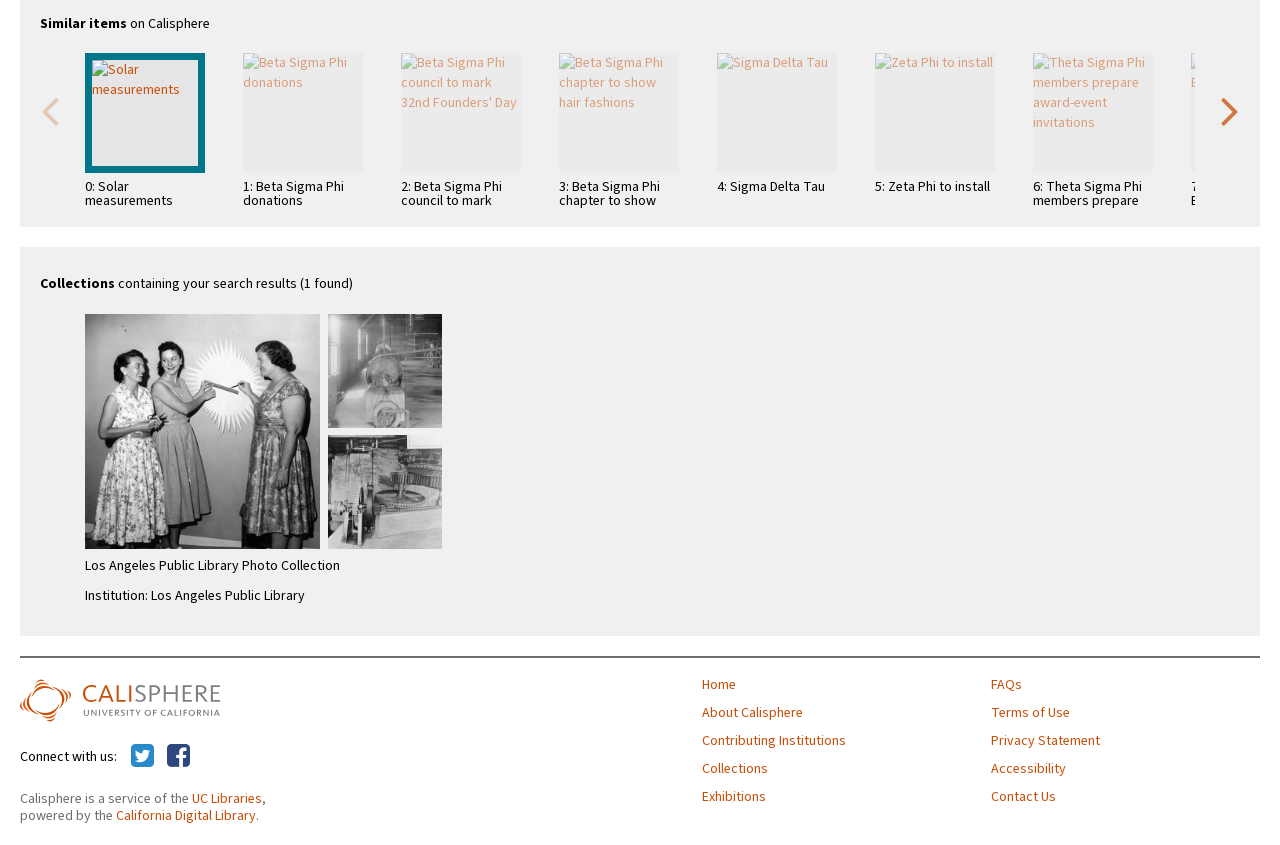Provide a short answer to the following question with just one word or phrase: How many links are in the footer navigation?

11